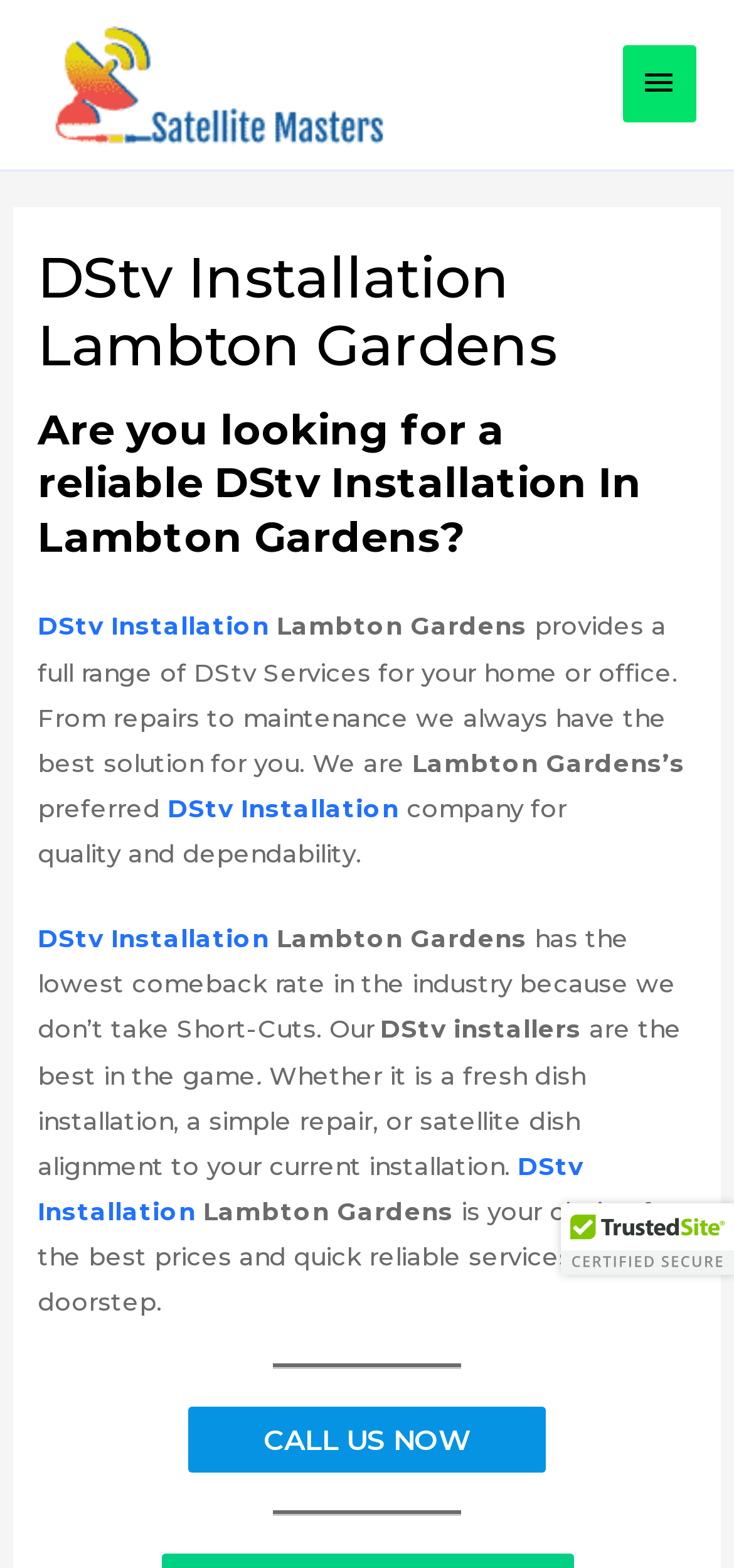Identify the bounding box coordinates of the area that should be clicked in order to complete the given instruction: "Call the company using the 'CALL US NOW' link". The bounding box coordinates should be four float numbers between 0 and 1, i.e., [left, top, right, bottom].

[0.256, 0.897, 0.744, 0.939]